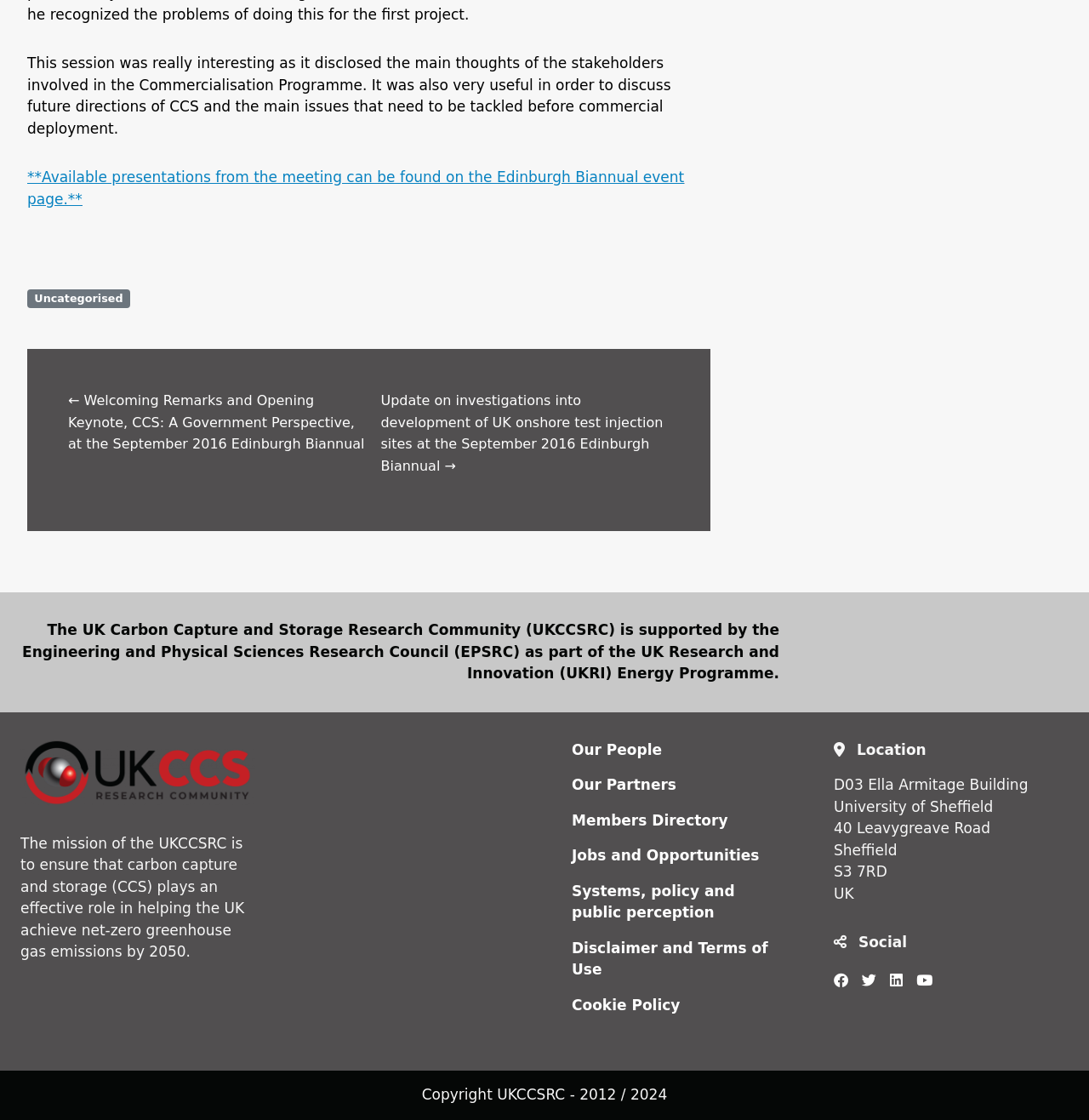Find the bounding box coordinates of the clickable region needed to perform the following instruction: "Search for something". The coordinates should be provided as four float numbers between 0 and 1, i.e., [left, top, right, bottom].

None